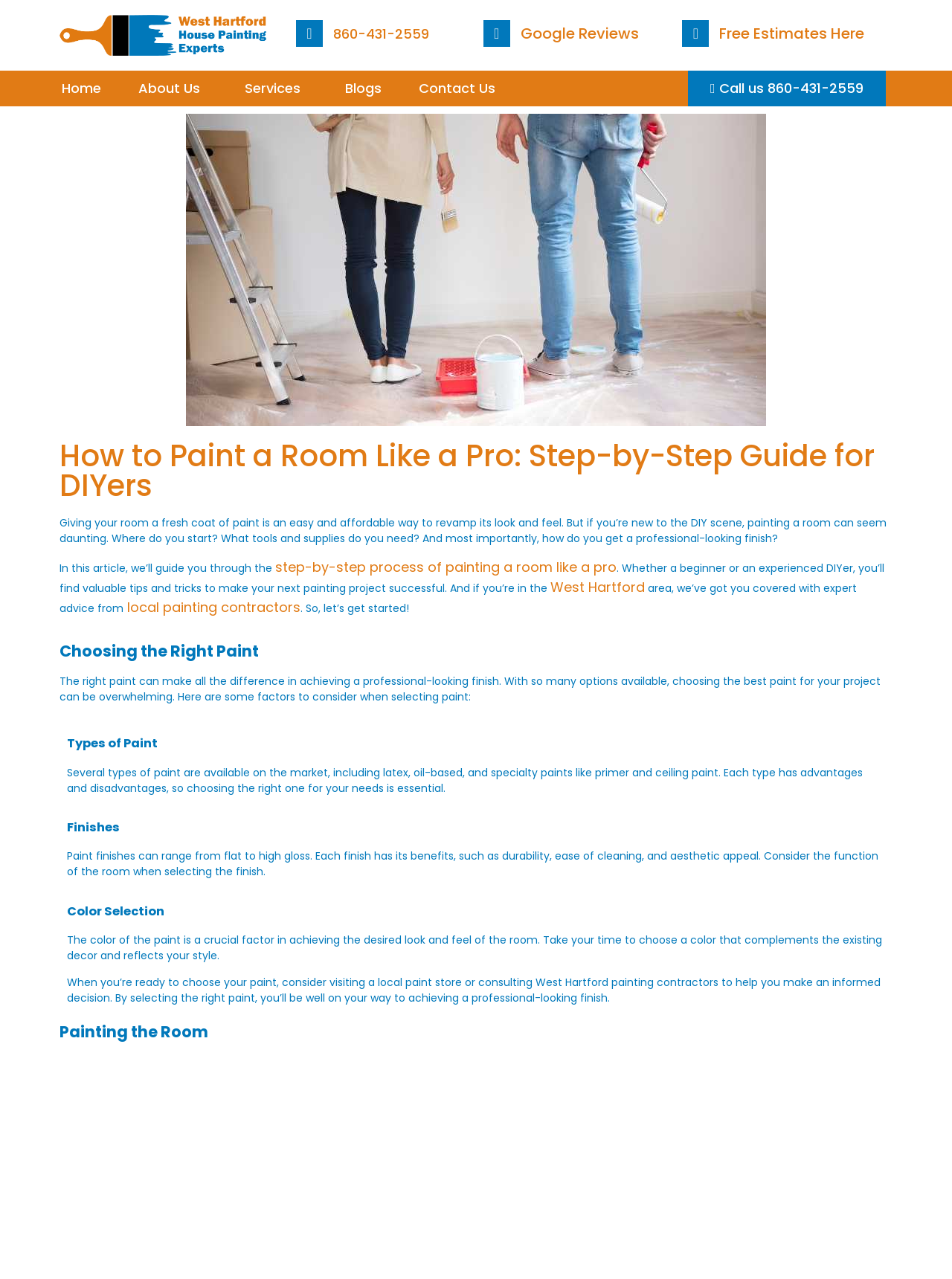Using the element description Services, predict the bounding box coordinates for the UI element. Provide the coordinates in (top-left x, top-left y, bottom-right x, bottom-right y) format with values ranging from 0 to 1.

[0.238, 0.055, 0.343, 0.083]